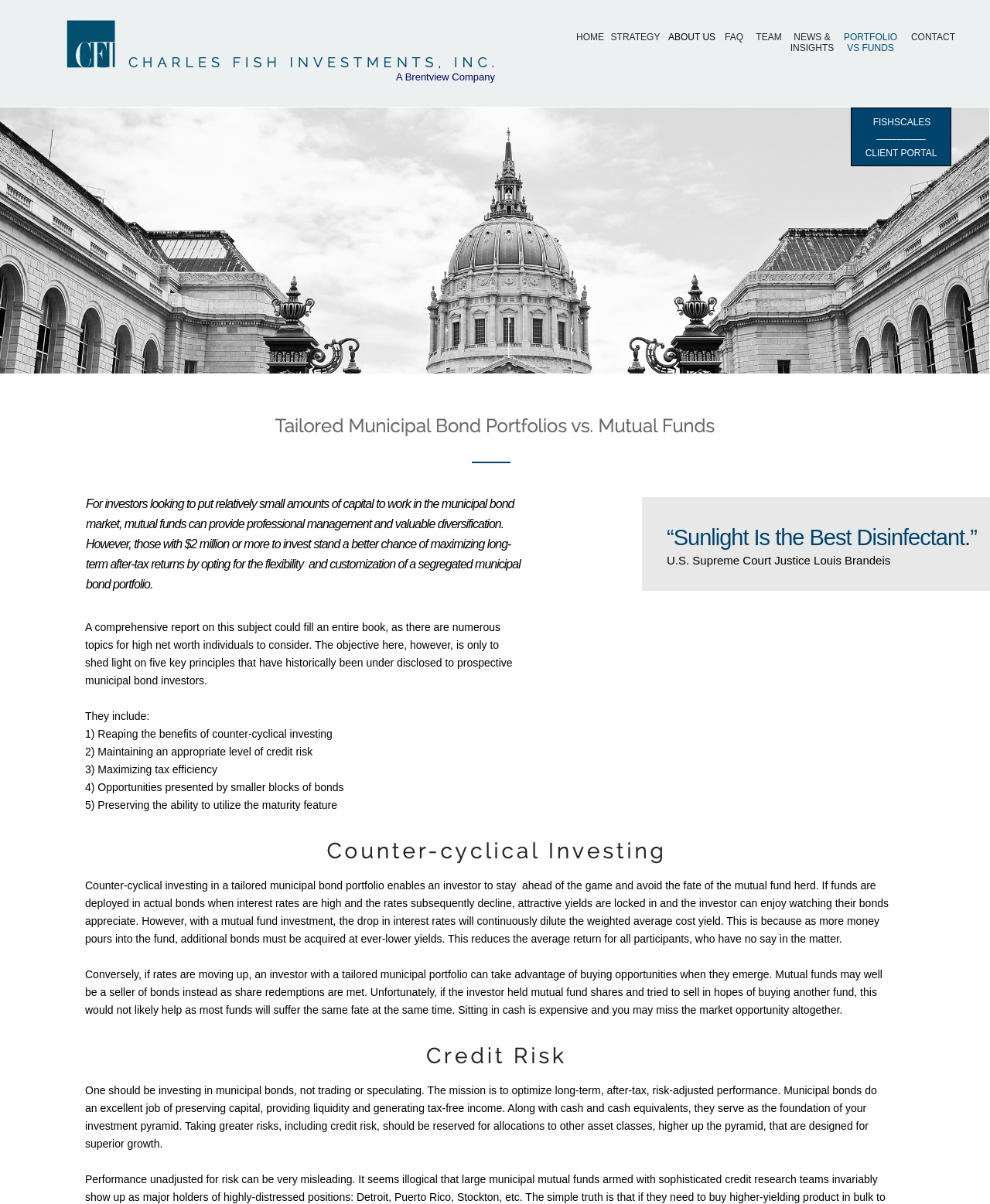Please give the bounding box coordinates of the area that should be clicked to fulfill the following instruction: "Click on FAQ". The coordinates should be in the format of four float numbers from 0 to 1, i.e., [left, top, right, bottom].

[0.725, 0.026, 0.758, 0.047]